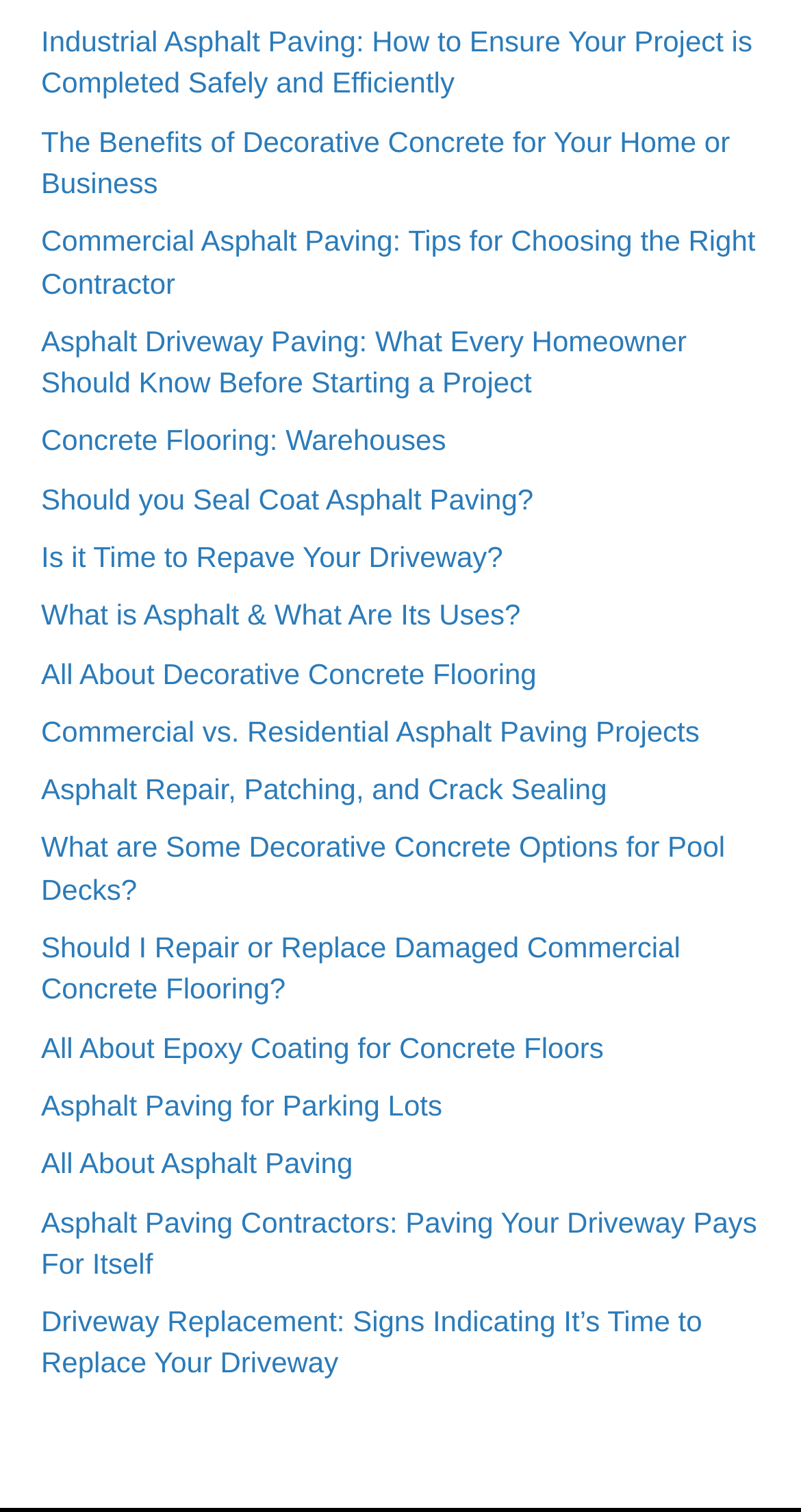Please specify the bounding box coordinates of the clickable region to carry out the following instruction: "Read about industrial asphalt paving". The coordinates should be four float numbers between 0 and 1, in the format [left, top, right, bottom].

[0.051, 0.016, 0.939, 0.066]